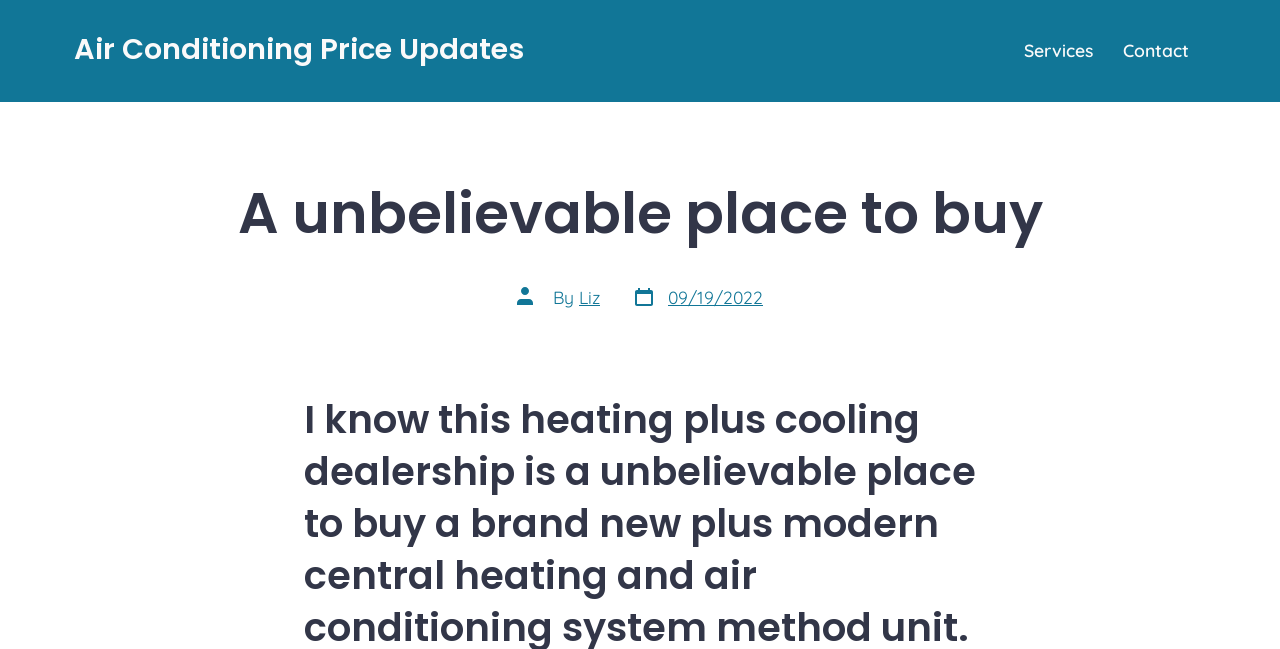What is the category of the current article?
Respond to the question with a well-detailed and thorough answer.

After analyzing the webpage's structure, I did not find any explicit category or tag associated with the current article. Therefore, the category is not specified.